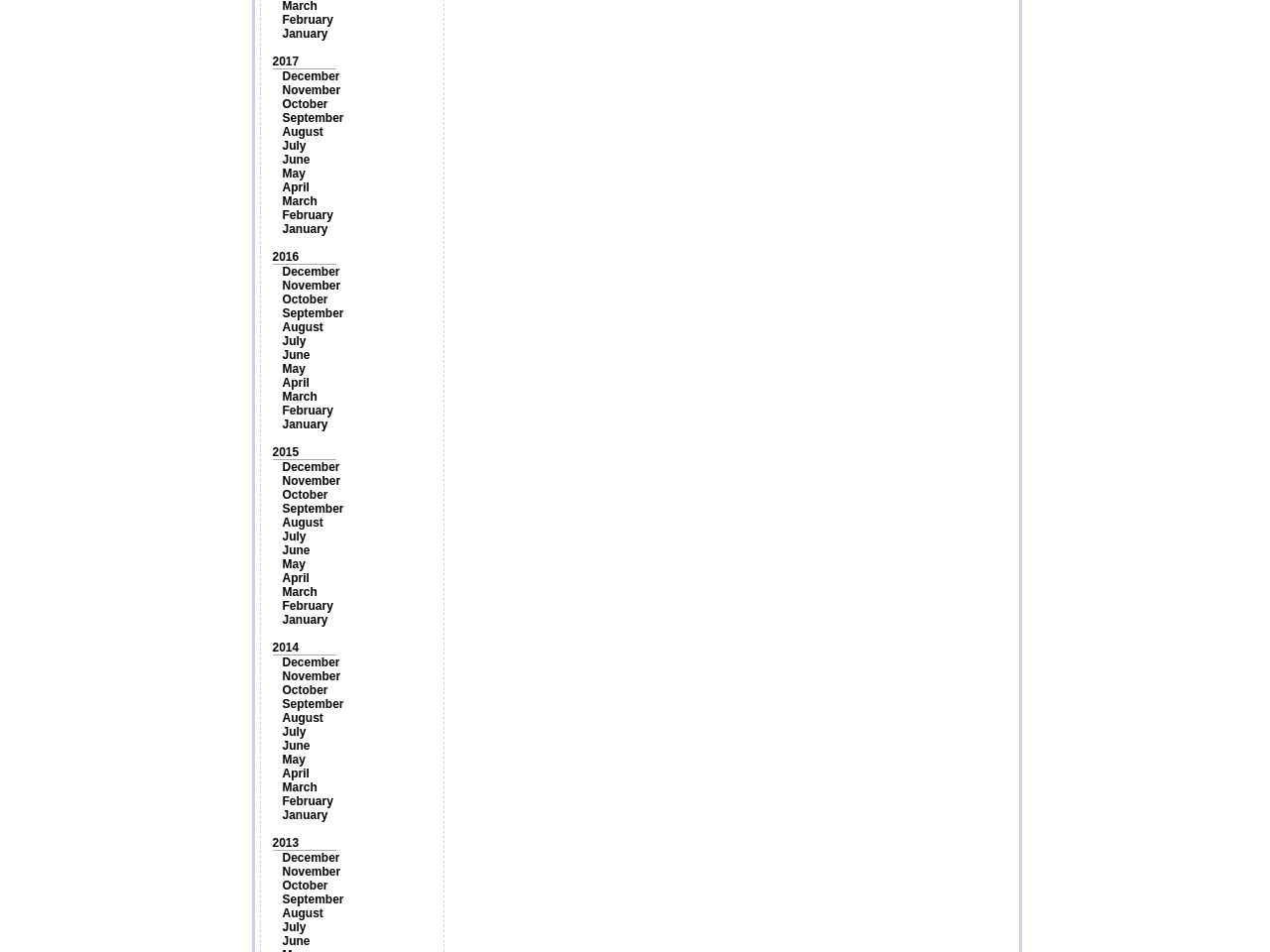Provide the bounding box coordinates of the area you need to click to execute the following instruction: "Browse 2015".

[0.214, 0.468, 0.235, 0.482]